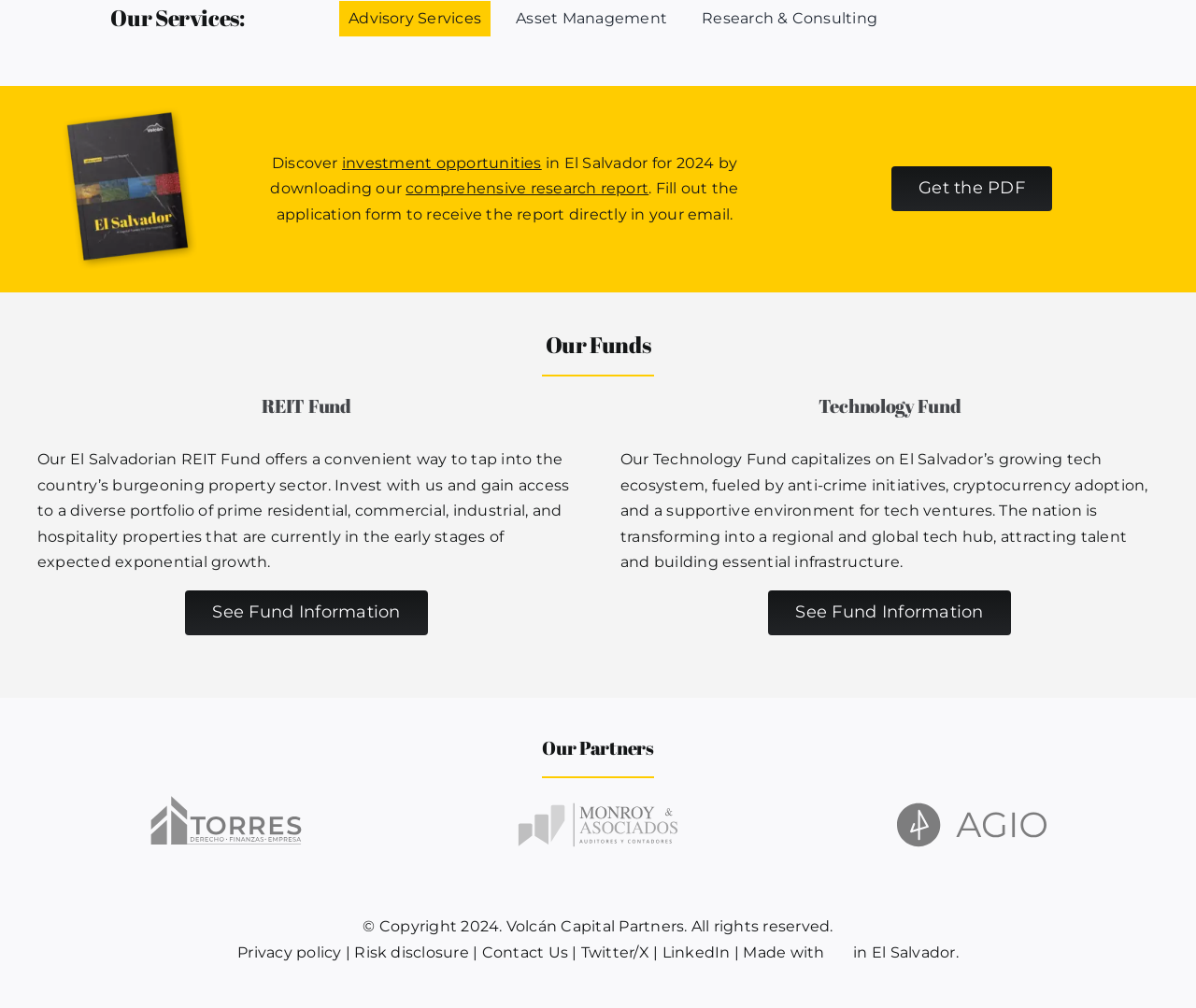Give a one-word or short-phrase answer to the following question: 
What is the copyright year of Volcán Capital Partners' website?

2024